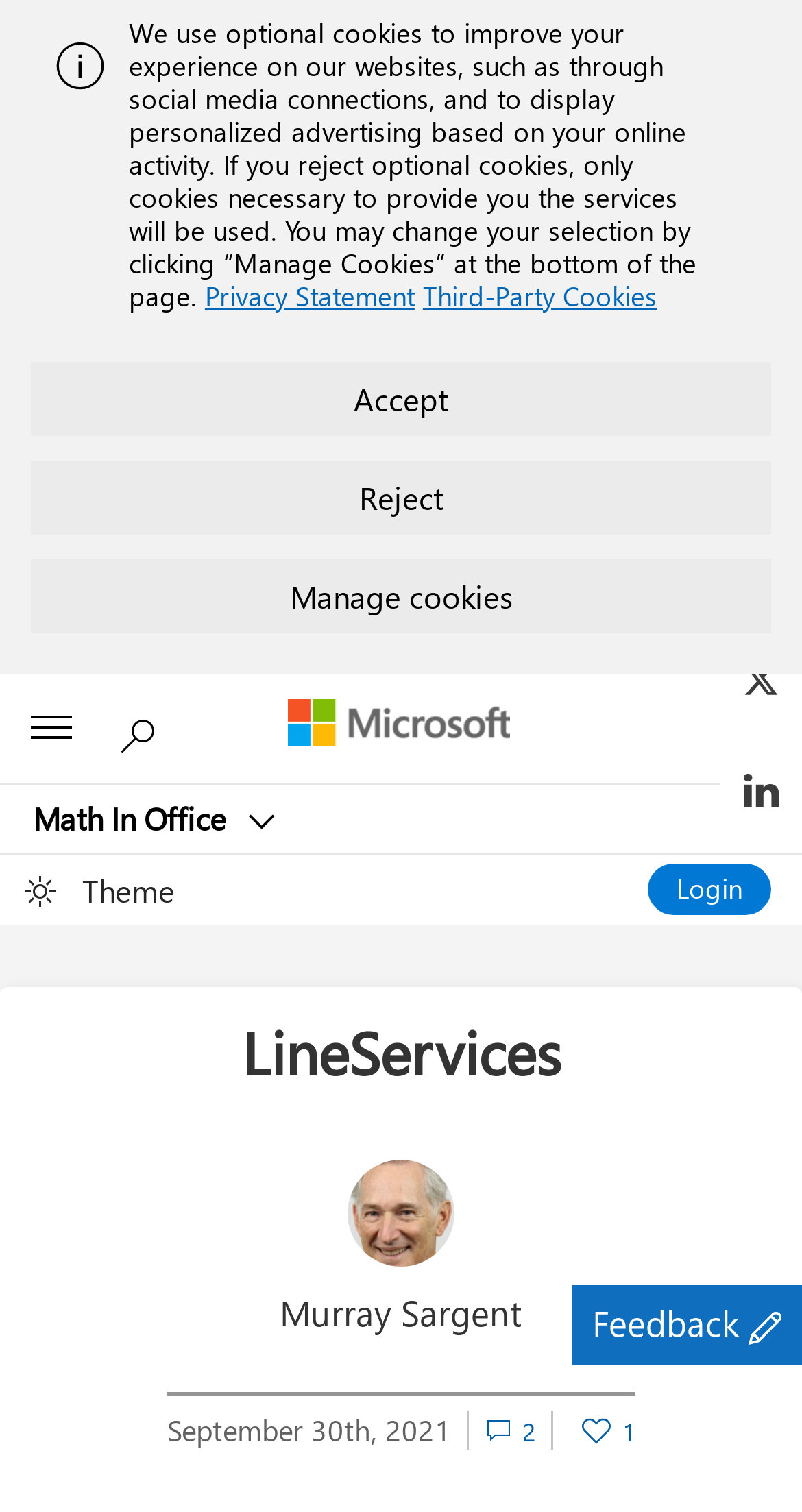Please provide the bounding box coordinates for the UI element as described: "Theme". The coordinates must be four floats between 0 and 1, represented as [left, top, right, bottom].

[0.028, 0.567, 0.221, 0.612]